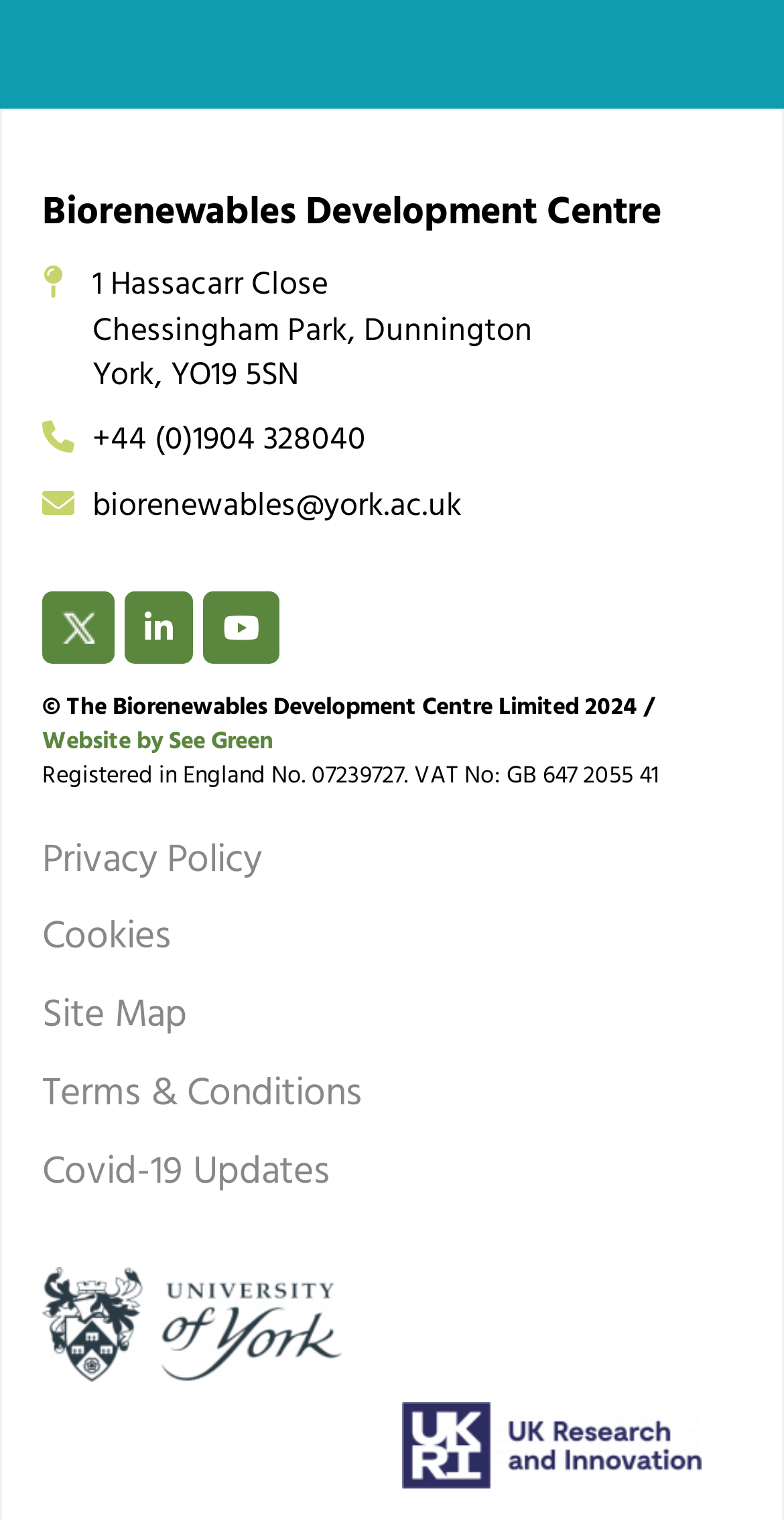Specify the bounding box coordinates of the region I need to click to perform the following instruction: "visit the Biorenewables Development Centre's Twitter page". The coordinates must be four float numbers in the range of 0 to 1, i.e., [left, top, right, bottom].

[0.054, 0.389, 0.146, 0.437]